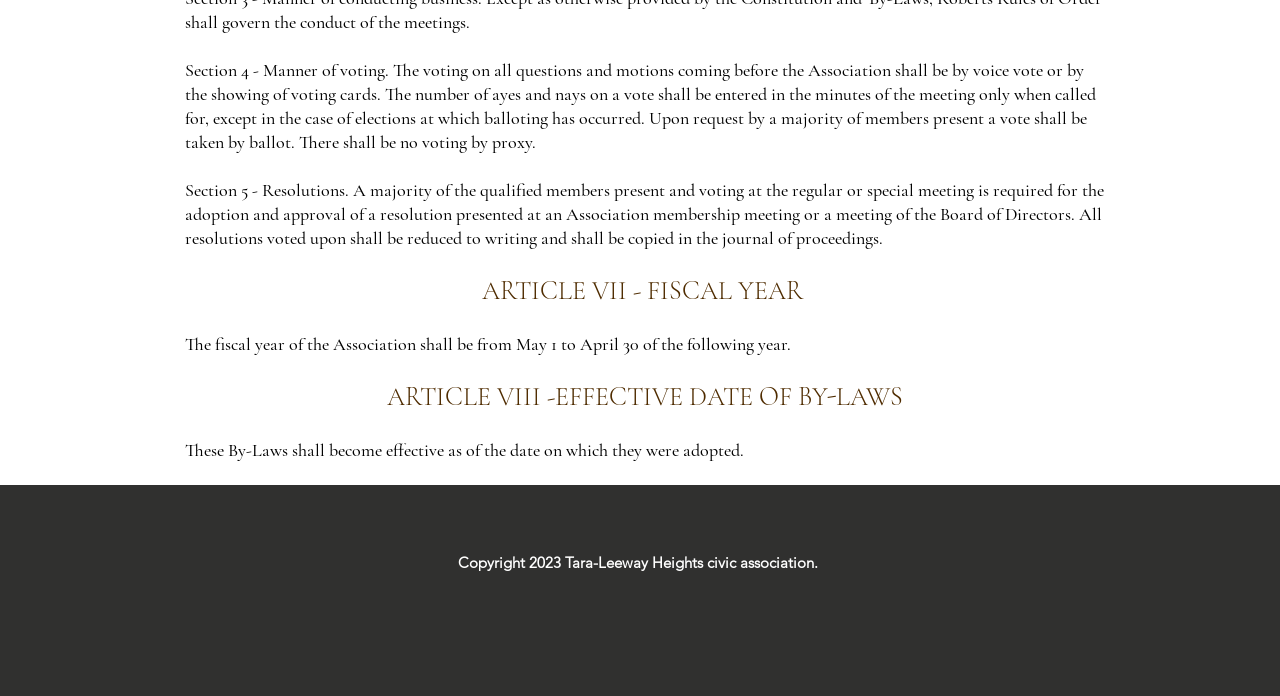What is required for the adoption of a resolution?
Refer to the image and give a detailed answer to the question.

I found the answer in the section 'Section 5 - Resolutions' which states that a majority of the qualified members present and voting at the regular or special meeting is required for the adoption and approval of a resolution presented at an Association membership meeting or a meeting of the Board of Directors.